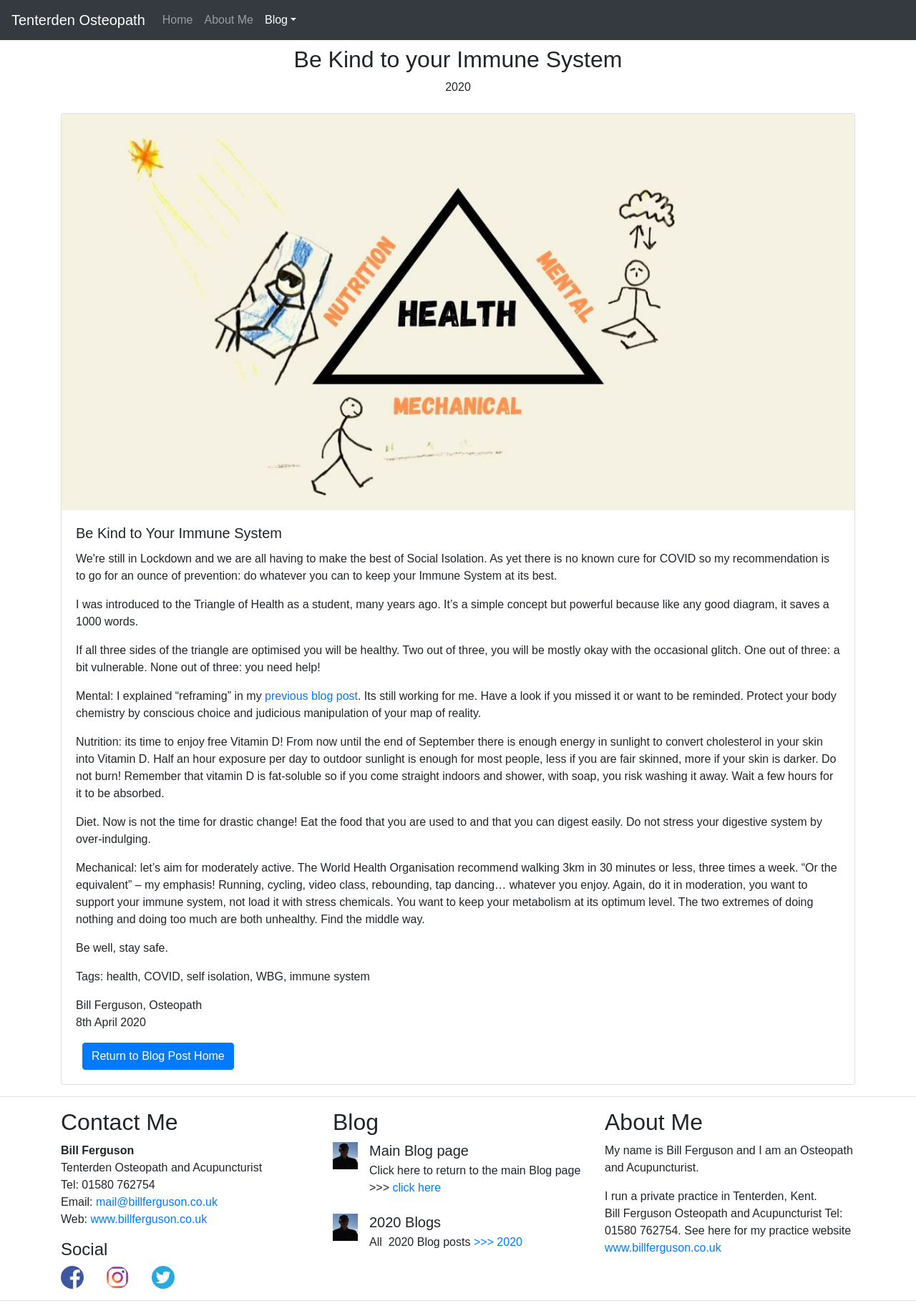Locate the bounding box coordinates of the clickable region to complete the following instruction: "Contact Bill Ferguson via email."

[0.105, 0.909, 0.238, 0.918]